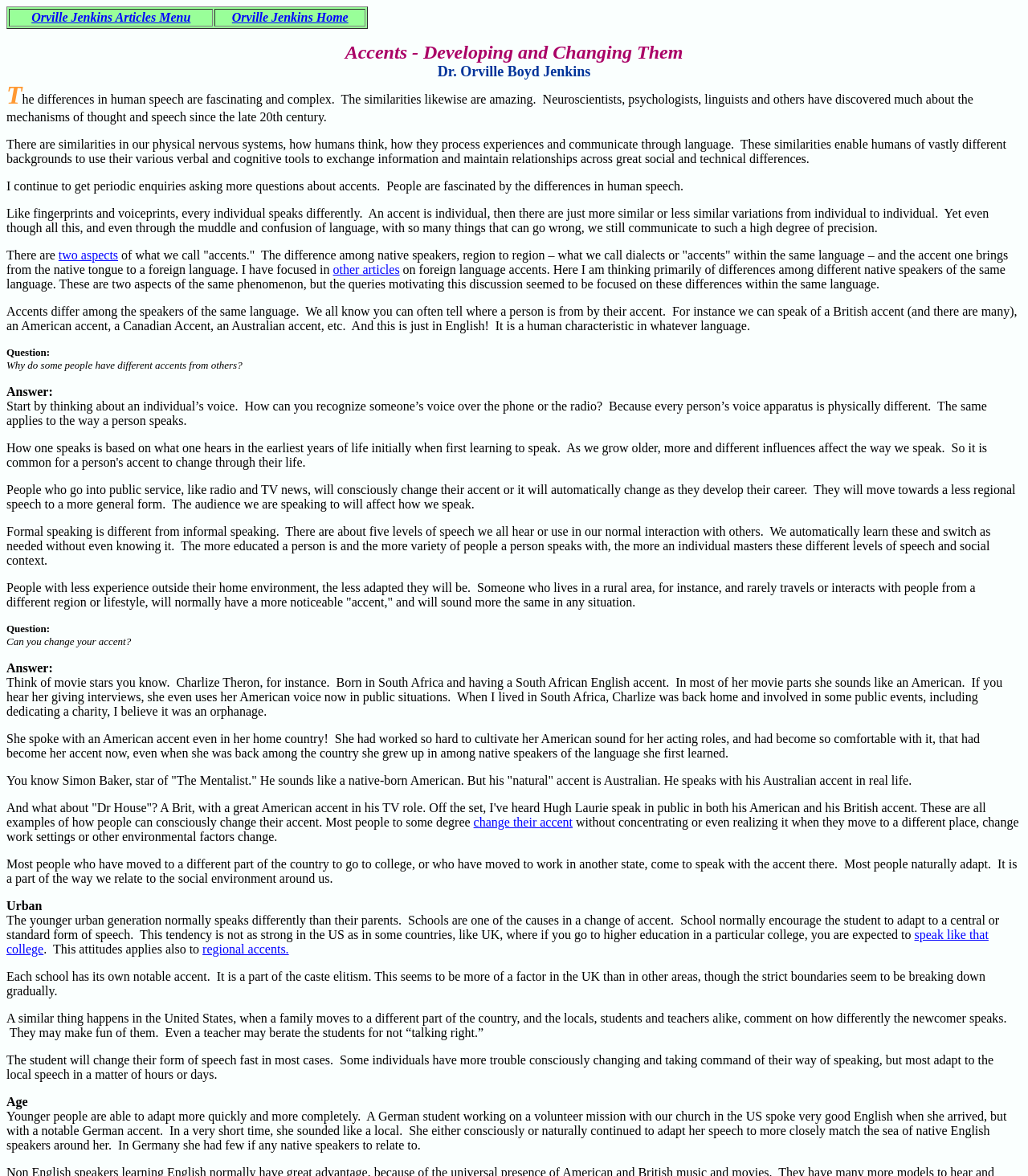Can people change their accents?
Could you please answer the question thoroughly and with as much detail as possible?

The webpage provides examples of people who have changed their accents, such as movie stars who adopt different accents for their roles. It also explains that people can consciously change their accent or it can automatically change as they develop their career or move to a different environment.